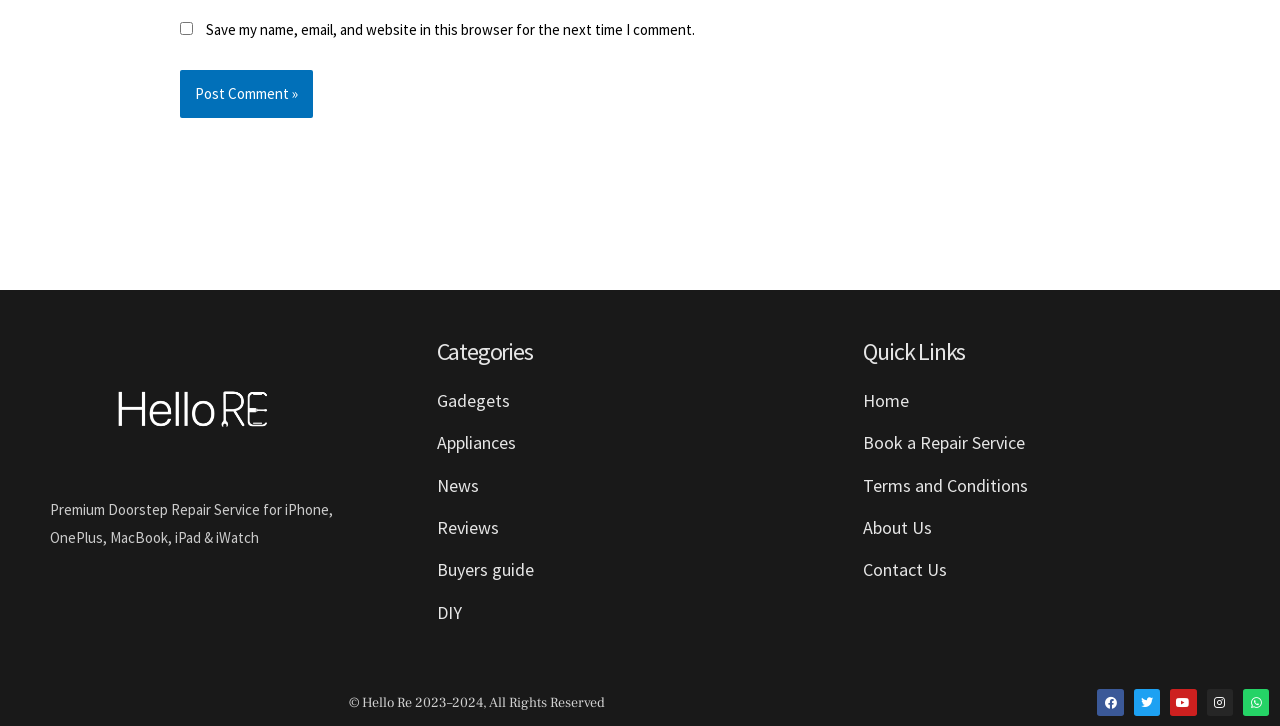Please find the bounding box coordinates of the element that must be clicked to perform the given instruction: "Visit the Gadegets category". The coordinates should be four float numbers from 0 to 1, i.e., [left, top, right, bottom].

[0.341, 0.529, 0.659, 0.575]